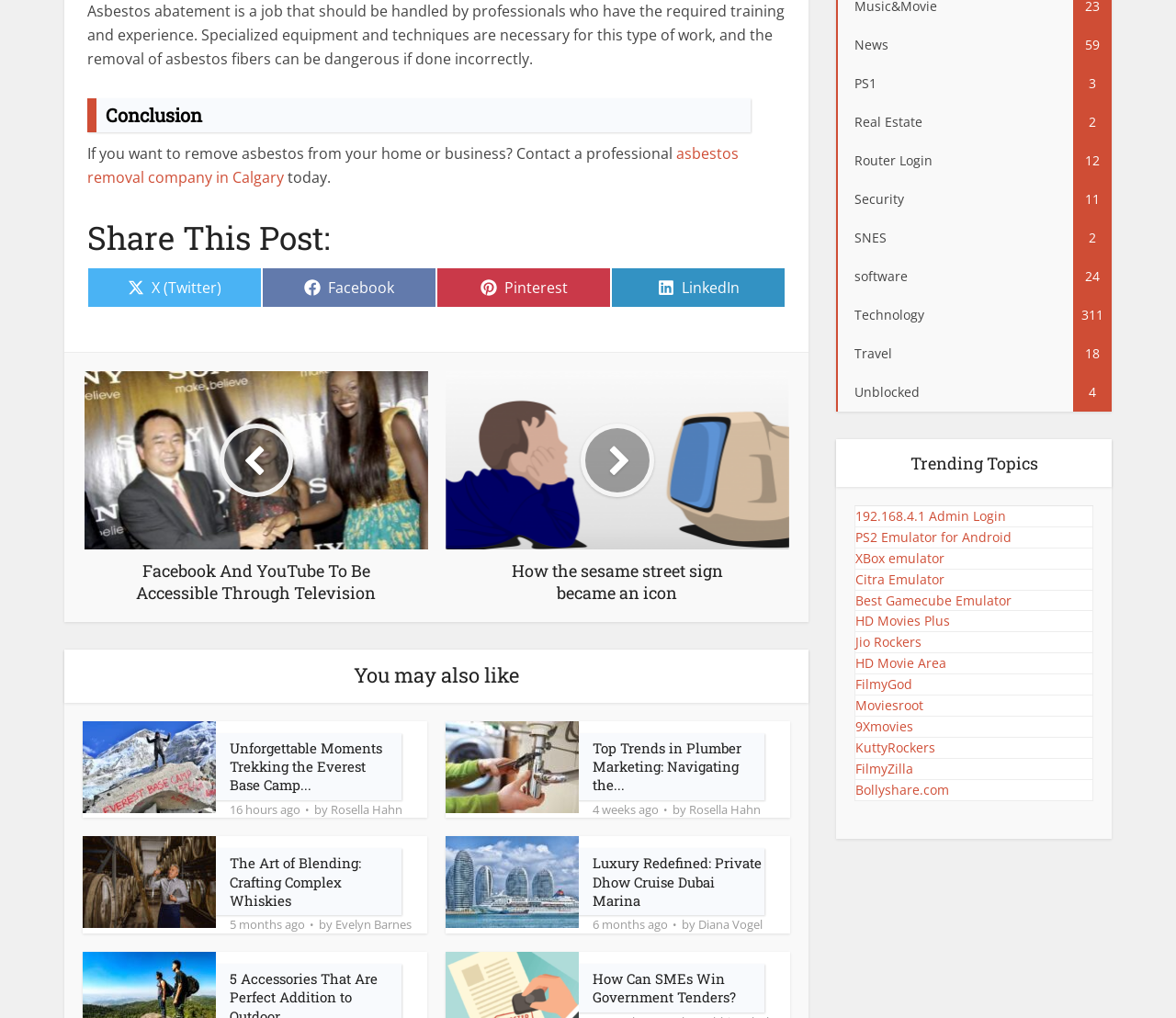Please identify the bounding box coordinates of the clickable element to fulfill the following instruction: "Share on Facebook". The coordinates should be four float numbers between 0 and 1, i.e., [left, top, right, bottom].

[0.223, 0.263, 0.371, 0.303]